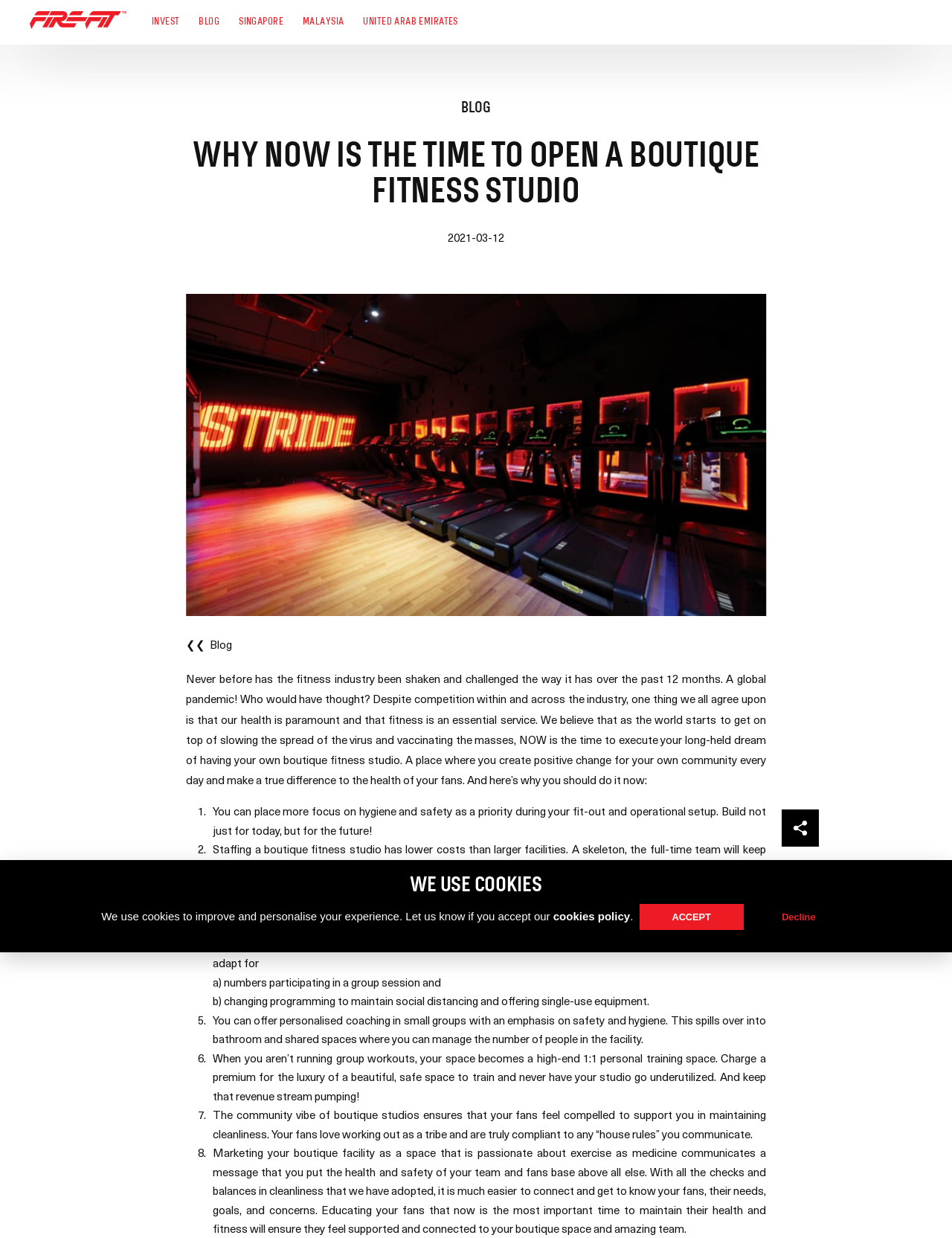Please locate and generate the primary heading on this webpage.

WHY NOW IS THE TIME TO OPEN A BOUTIQUE FITNESS STUDIO